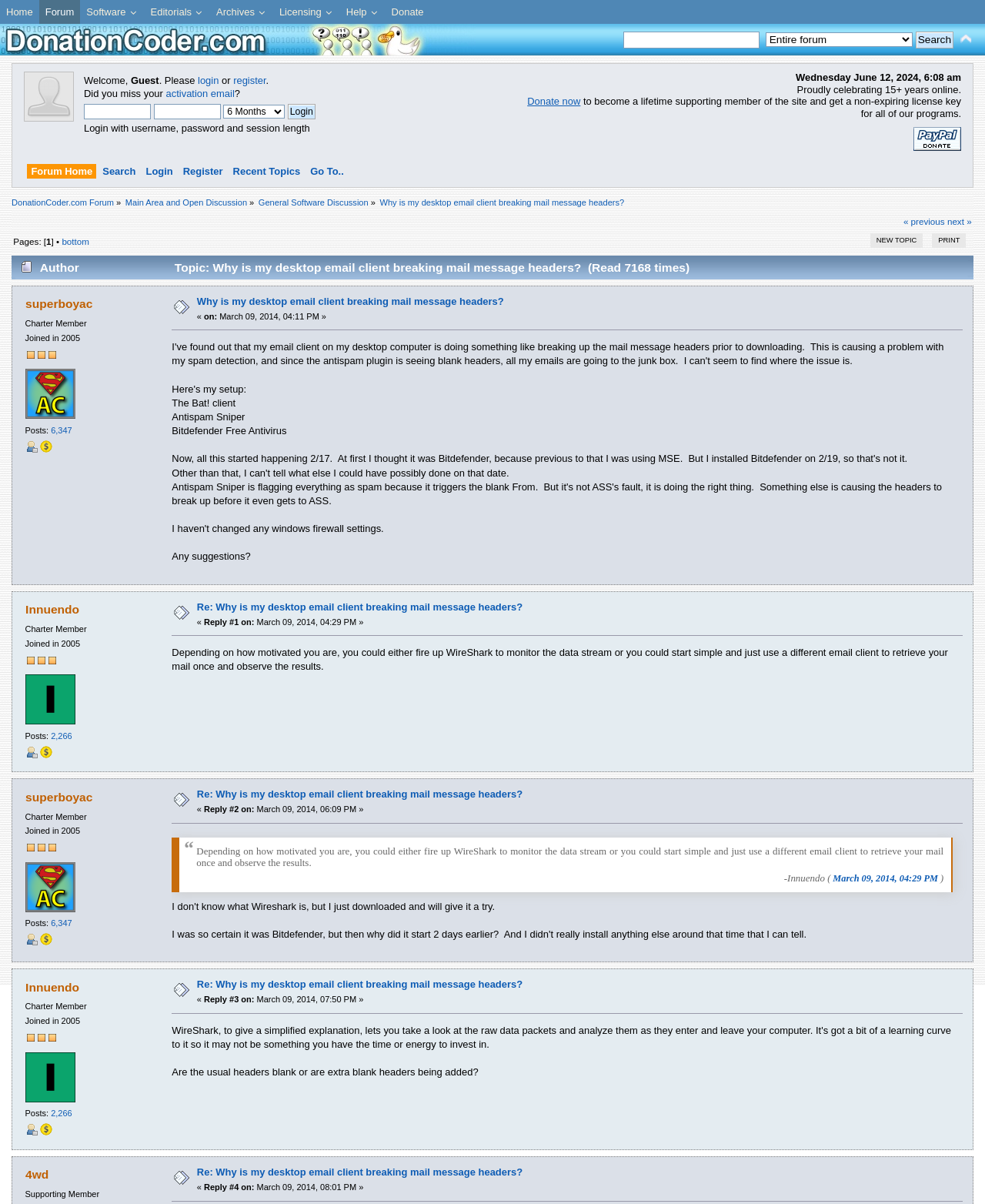Please identify the bounding box coordinates for the region that you need to click to follow this instruction: "View the profile of user 'superboyac'".

[0.026, 0.247, 0.094, 0.258]